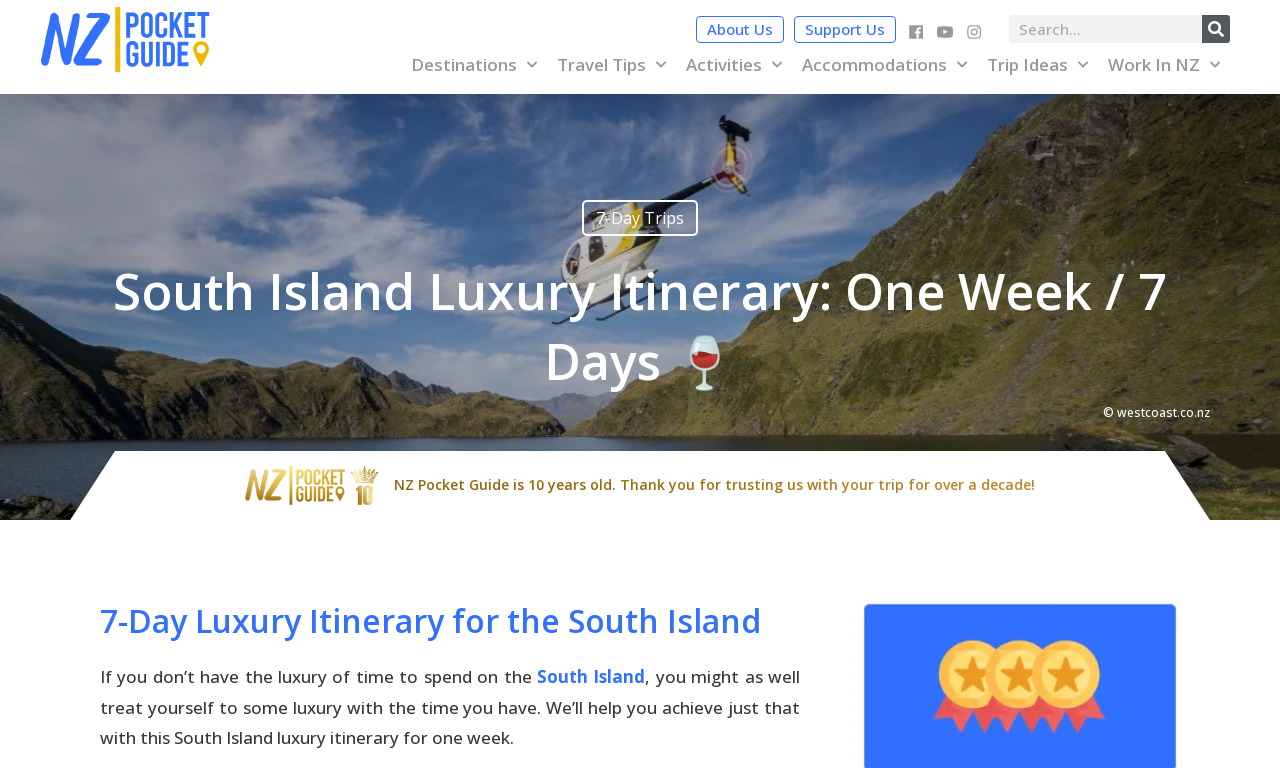How many search boxes are there?
Look at the image and provide a short answer using one word or a phrase.

2